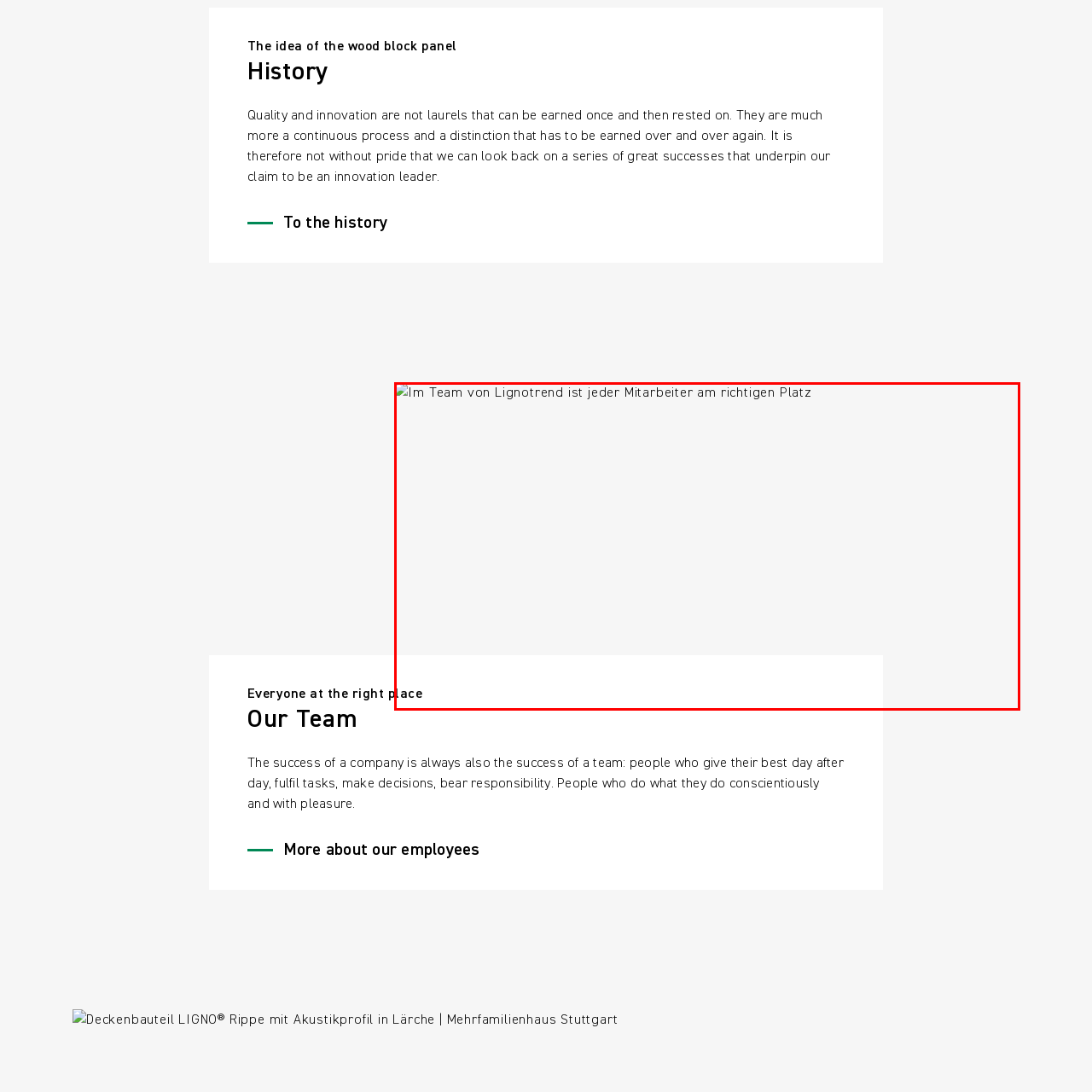Study the part of the image enclosed in the turquoise frame and answer the following question with detailed information derived from the image: 
What is the main theme of the message?

The main theme of the message can be inferred as teamwork because the message emphasizes the importance of each team member being in the right place, highlighting the significance of collaboration and individual strengths in contributing to the overall success of the organization.